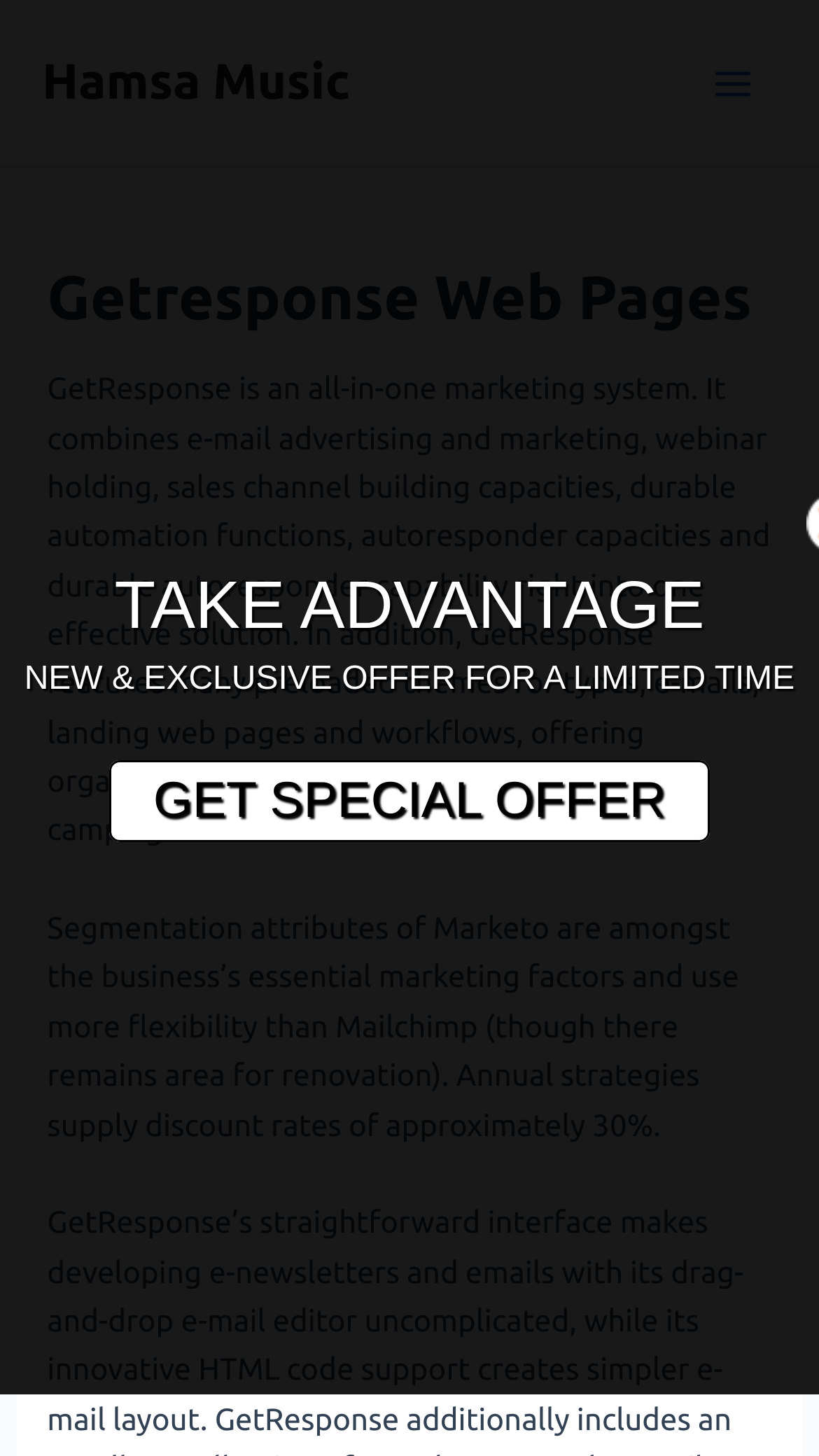What is the current offer?
From the details in the image, answer the question comprehensively.

The link element 'GET SPECIAL OFFER' and the StaticText element 'NEW & EXCLUSIVE OFFER FOR A LIMITED TIME' suggest that there is a special offer available for a limited time.